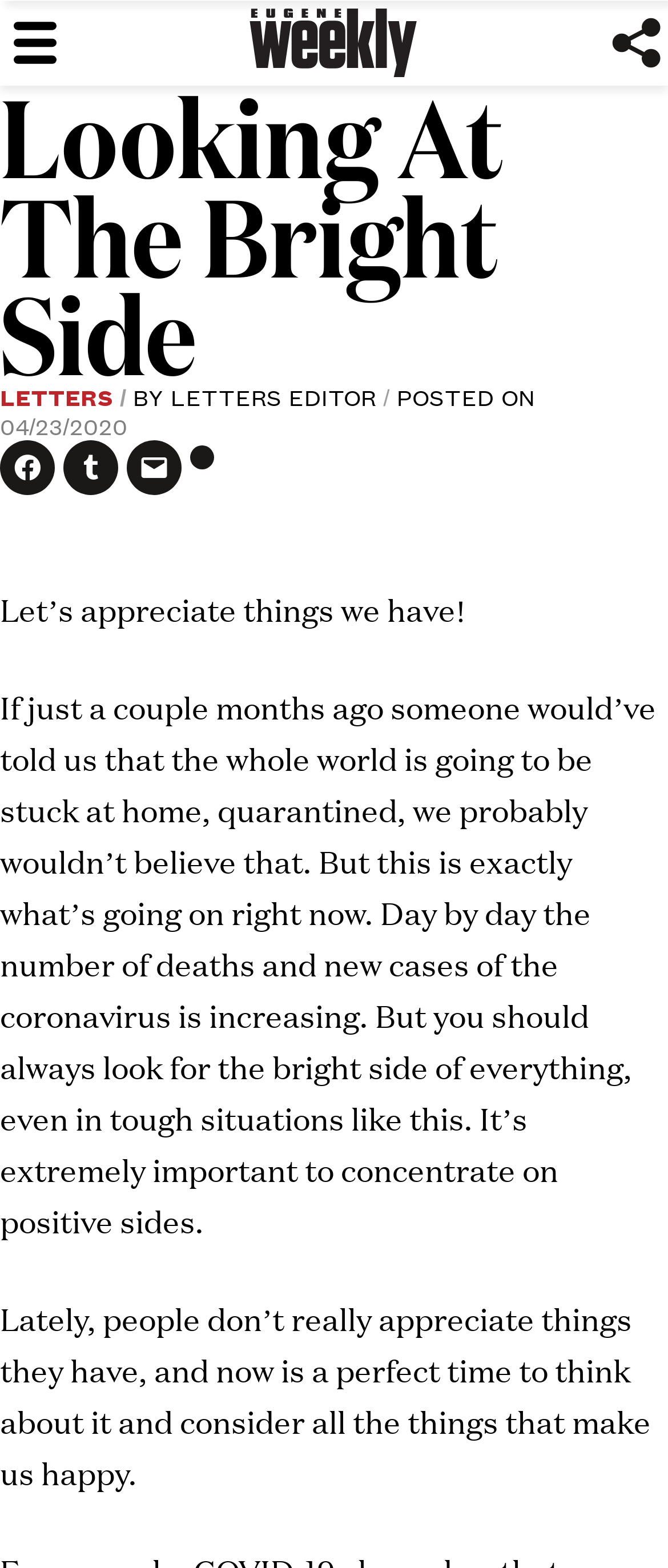What is the topic of the article?
Refer to the screenshot and answer in one word or phrase.

Appreciating things during quarantine